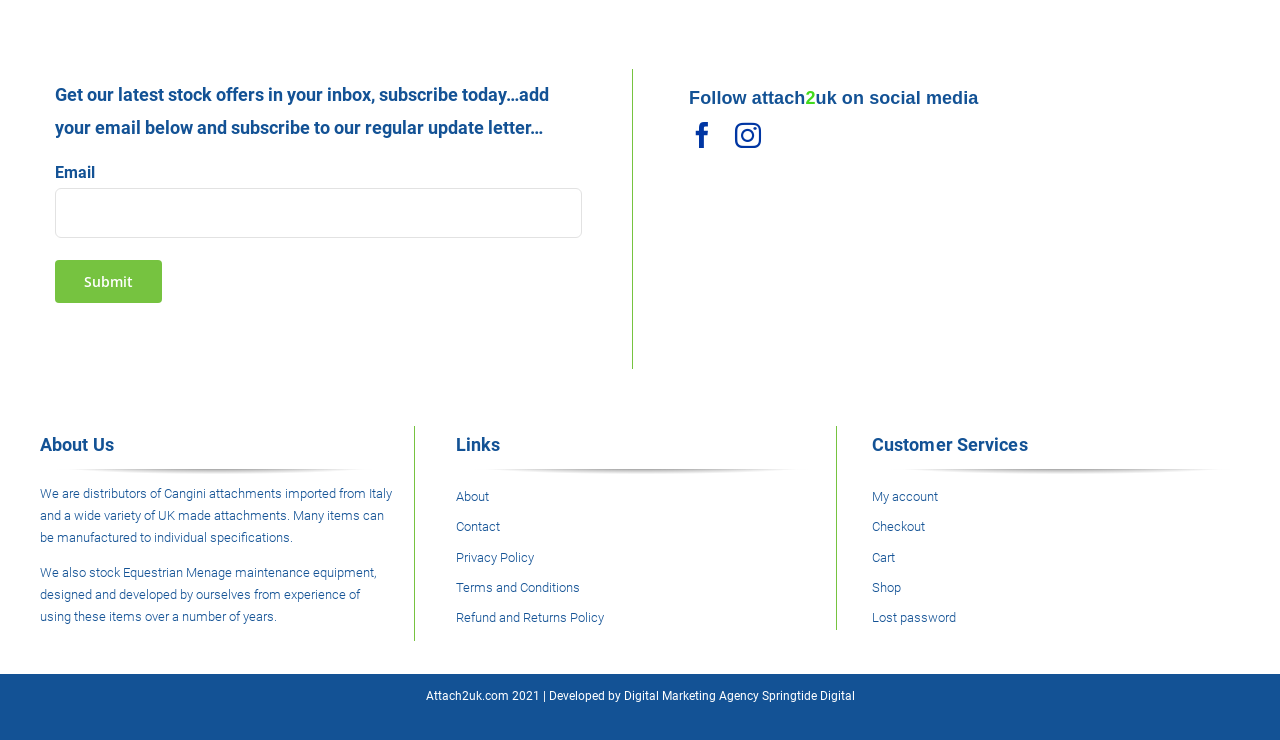What type of equipment is mentioned for Equestrian Menage maintenance?
Look at the image and respond with a one-word or short-phrase answer.

Attachments